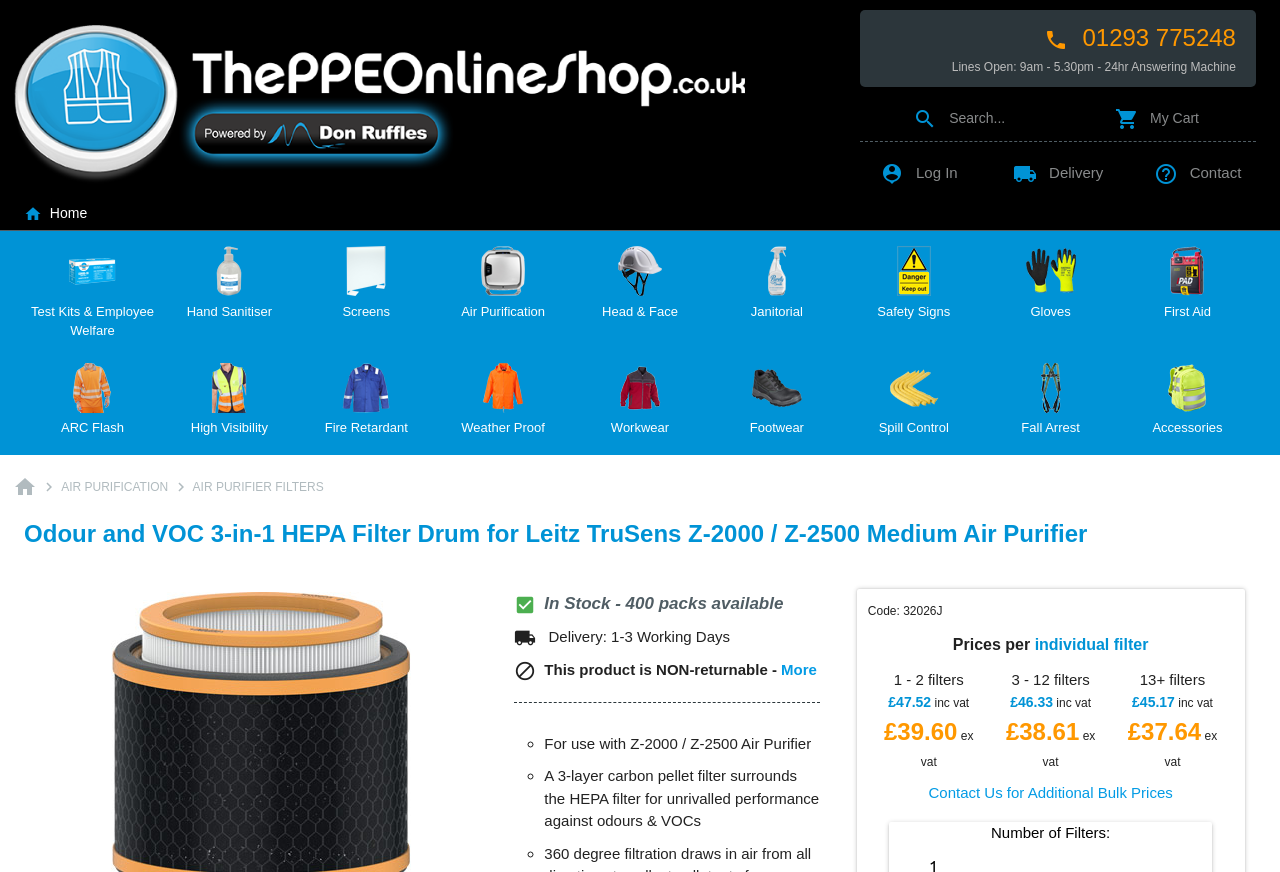Using the information in the image, give a detailed answer to the following question: What is the delivery time for the product?

The delivery time can be found in the static text element on the webpage, which is 'Delivery: 1-3 Working Days'.